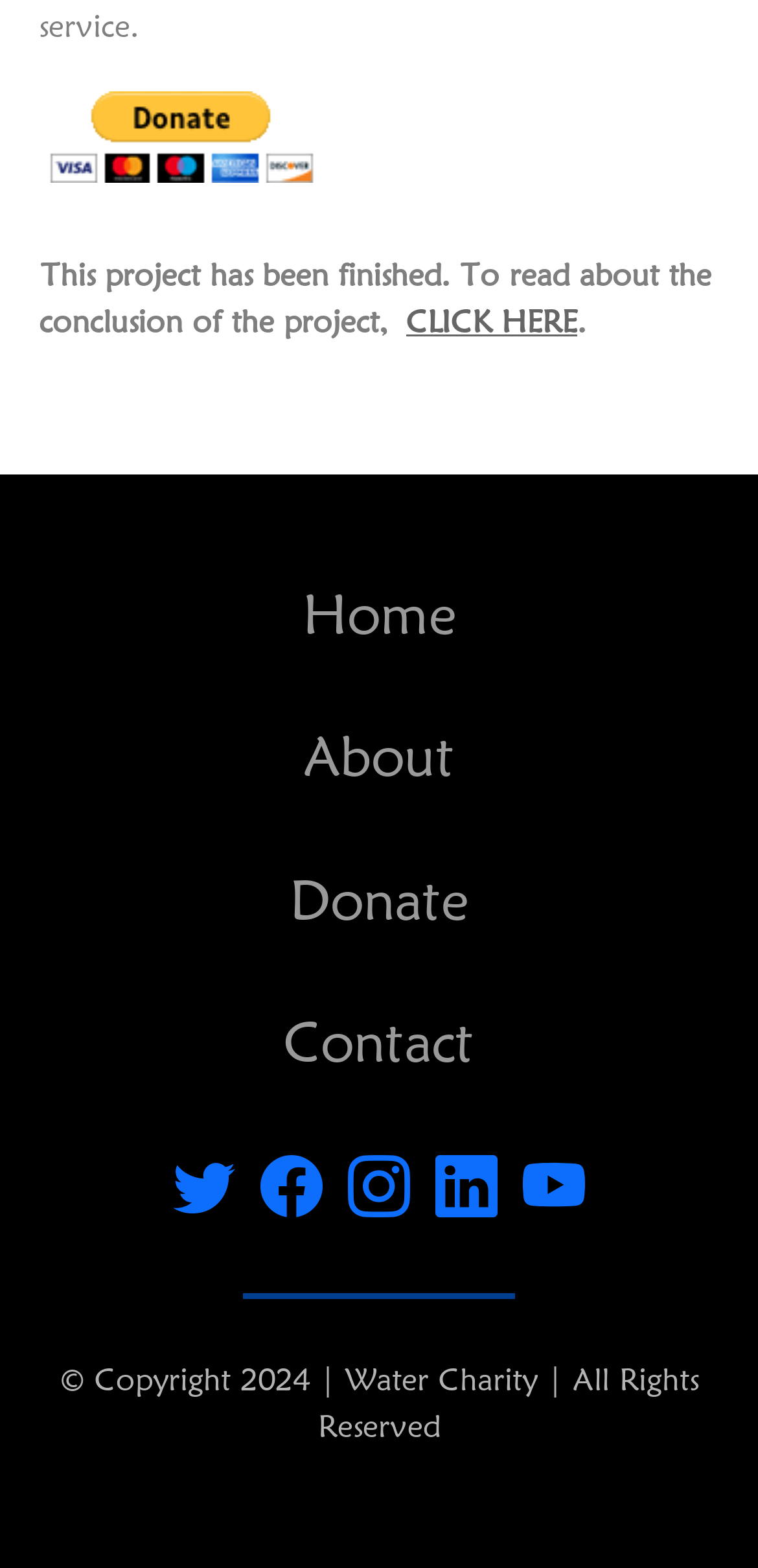How many social media links are present?
Based on the image, provide a one-word or brief-phrase response.

5